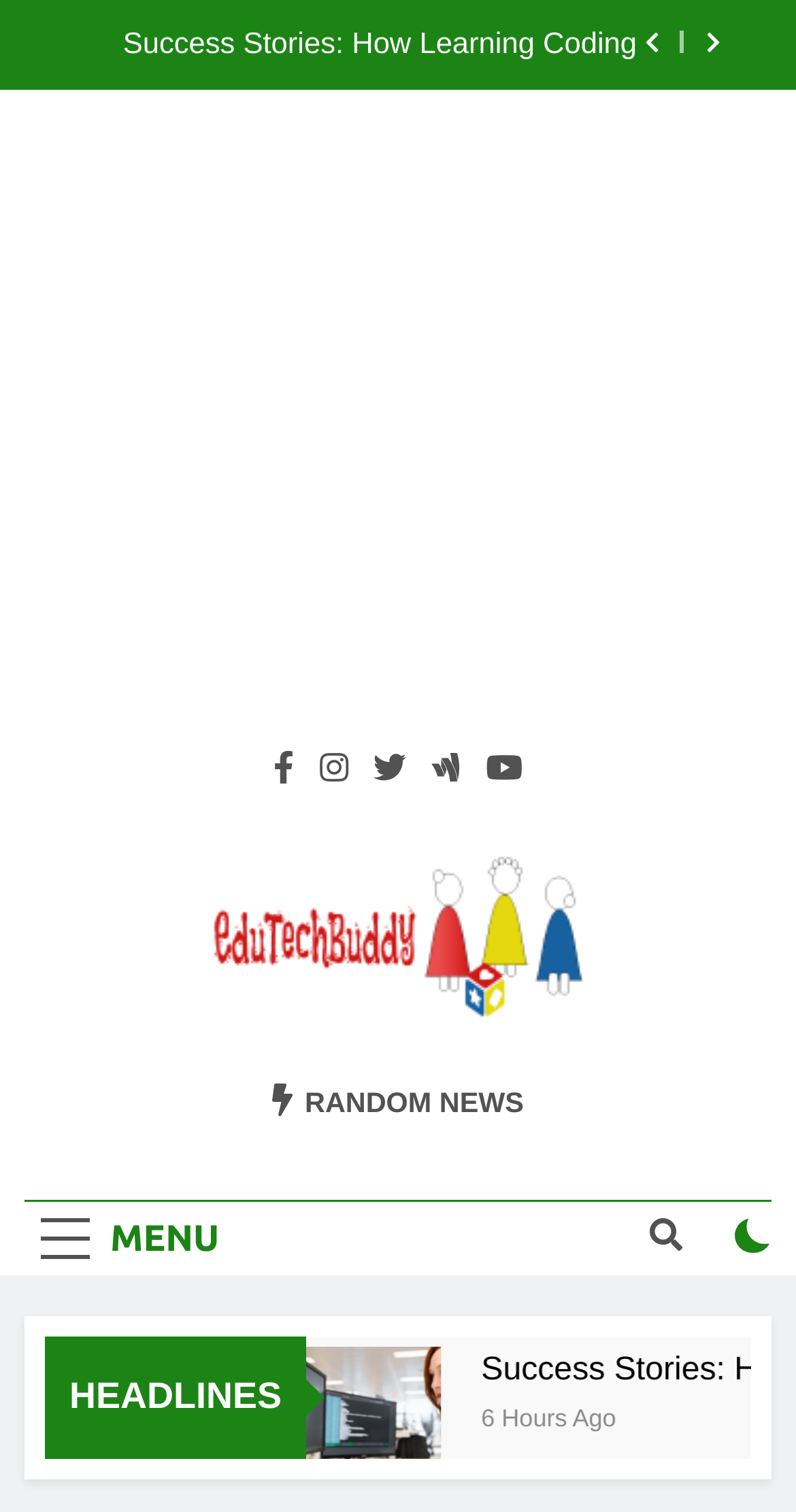Please identify the primary heading of the webpage and give its text content.

Classical Education complete benefits and difference from modern education